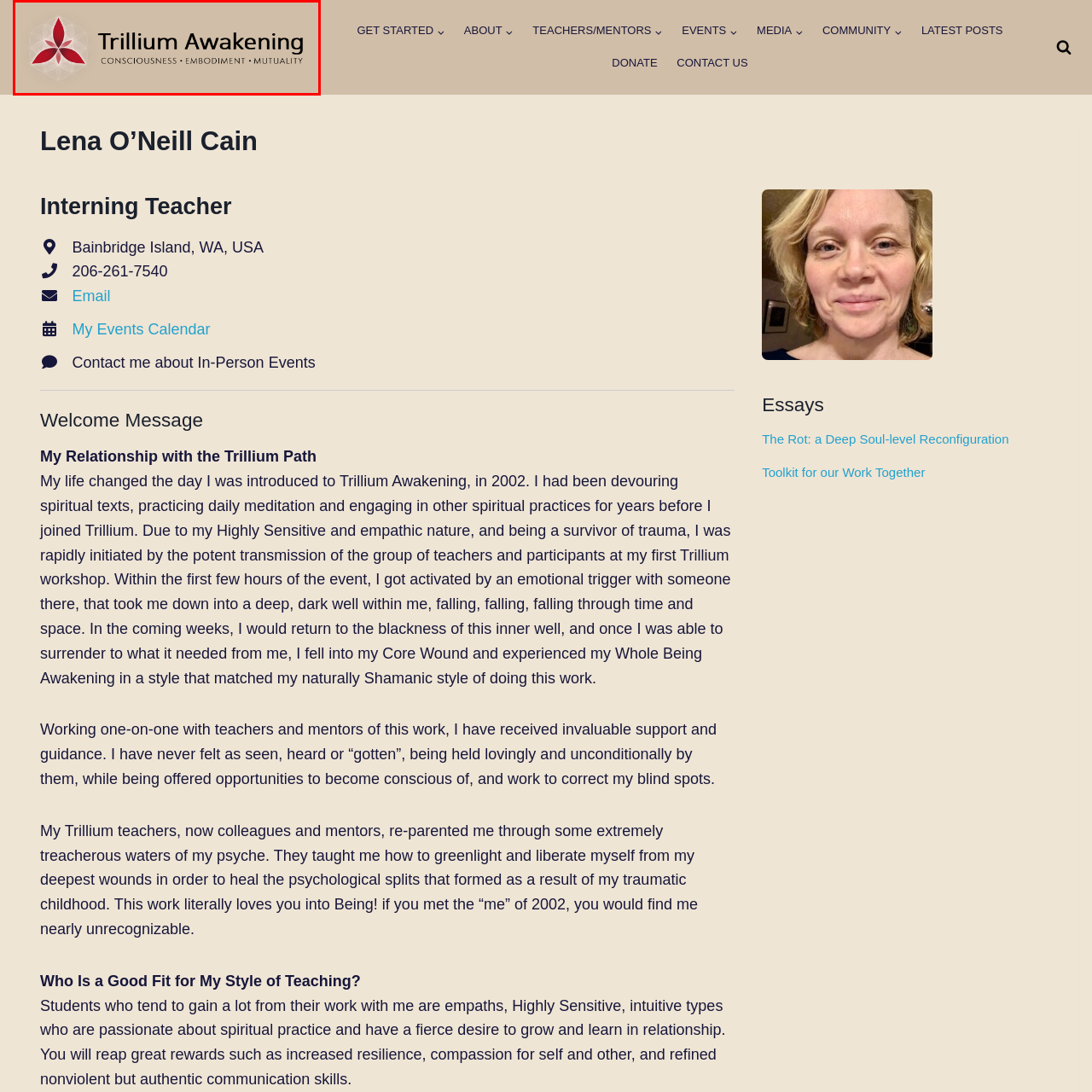Describe in detail what you see in the image highlighted by the red border.

The image features the logo of "Trillium Awakening," prominently displayed in a simplified and elegant design. The logo comprises a stylized representation of a Trillium flower, characterized by three red petals arranged in a circular pattern, signifying the core themes of the organization: consciousness, embodiment, and mutuality. Below the emblem, the words "Trillium Awakening" are presented in a clean, modern typeface, enhancing the professional appearance of the brand. The background is a warm beige tone, providing a gentle contrast that allows the logo and text to stand out. This imagery reflects the ethos of the Trillium Awakening community, which emphasizes spiritual growth, healing, and personal transformation.